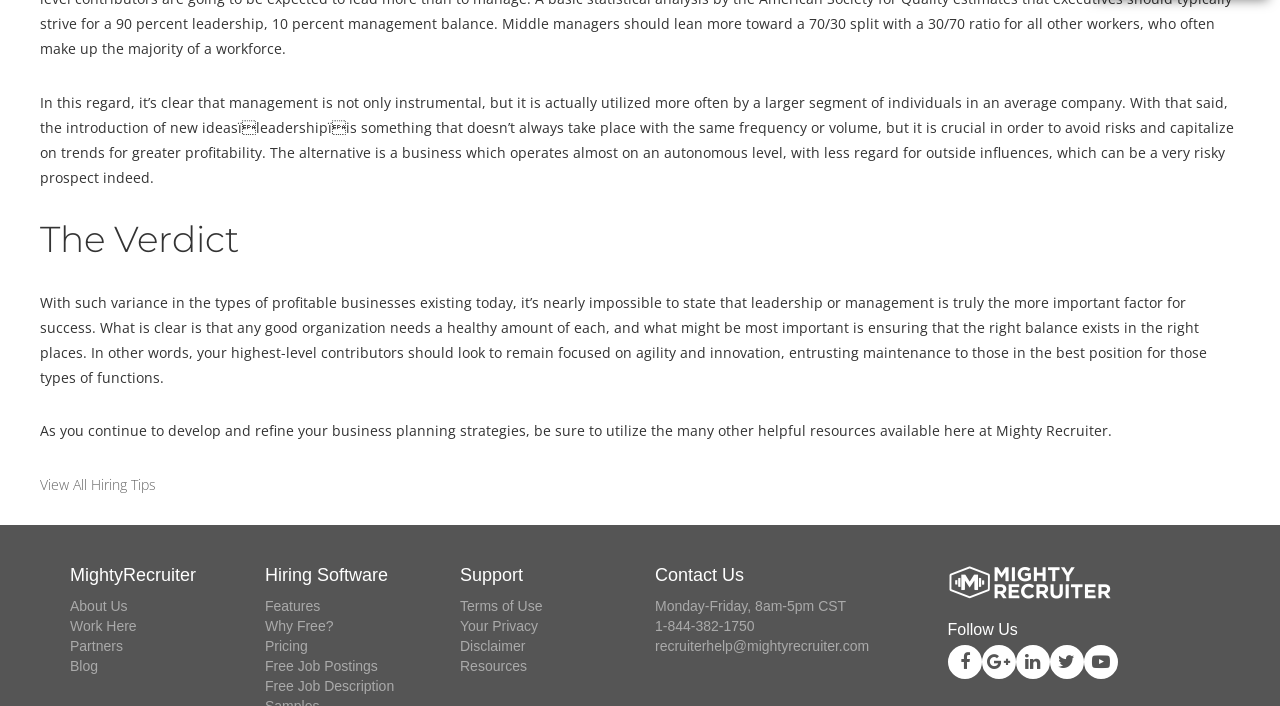What are the business hours of Mighty Recruiter?
Look at the screenshot and respond with one word or a short phrase.

Monday-Friday, 8am-5pm CST